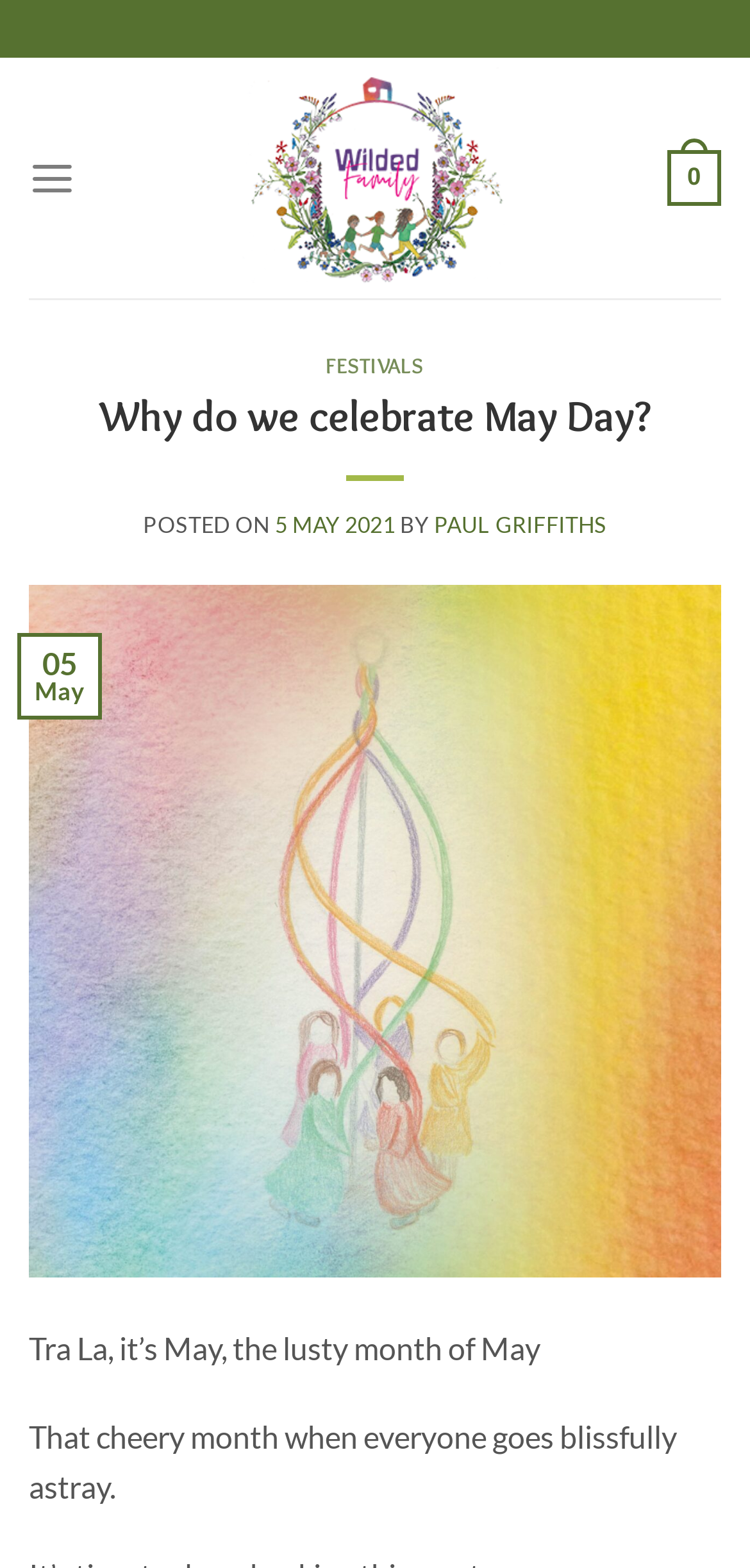When was the article posted?
Answer the question with detailed information derived from the image.

The date of posting can be found in the text 'POSTED ON 5 MAY 2021' which is located below the heading 'Why do we celebrate May Day?'. This indicates that the article was posted on 5th May 2021.